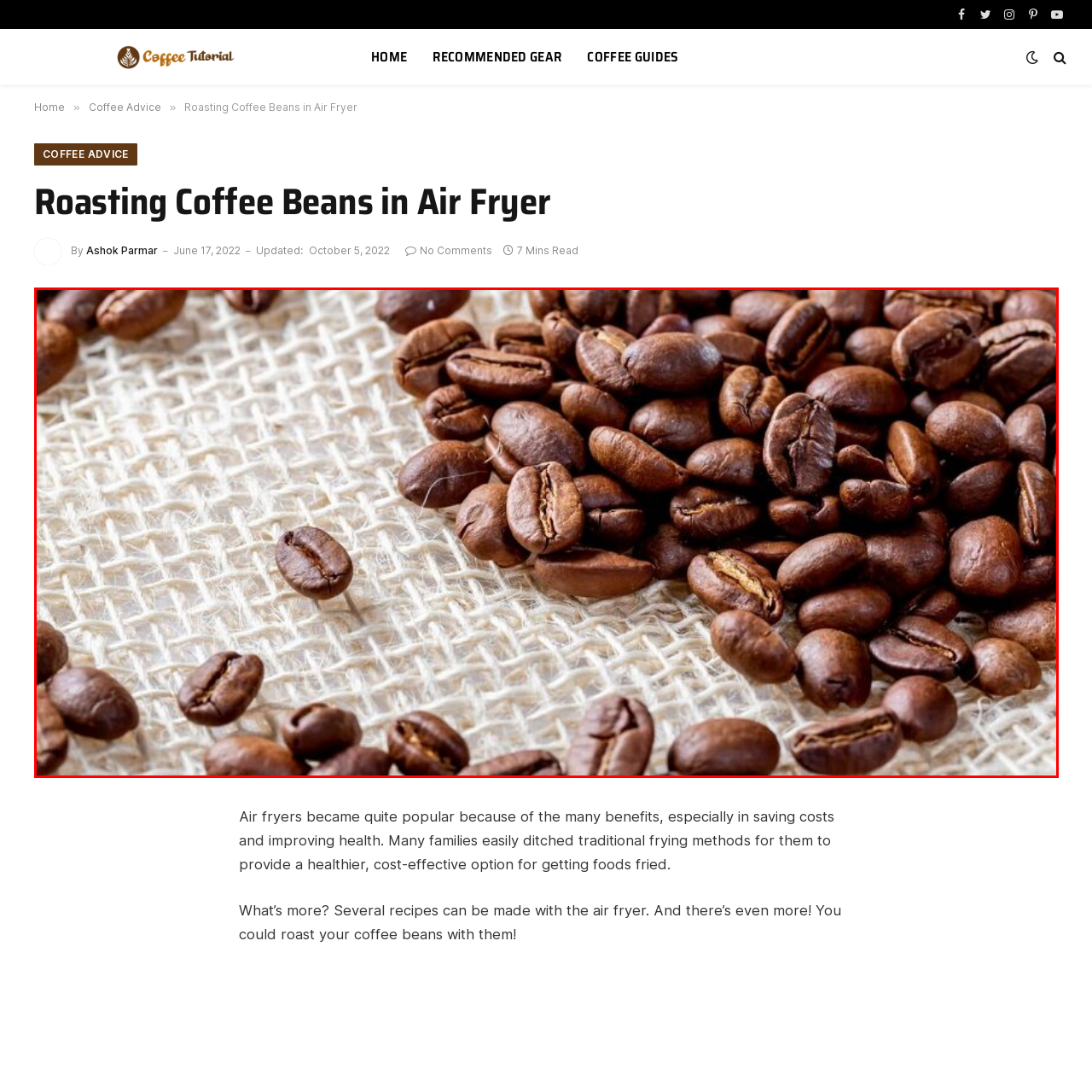Examine the contents within the red bounding box and respond with a single word or phrase: What is the surface on which the coffee beans are spread?

Textured, woven surface